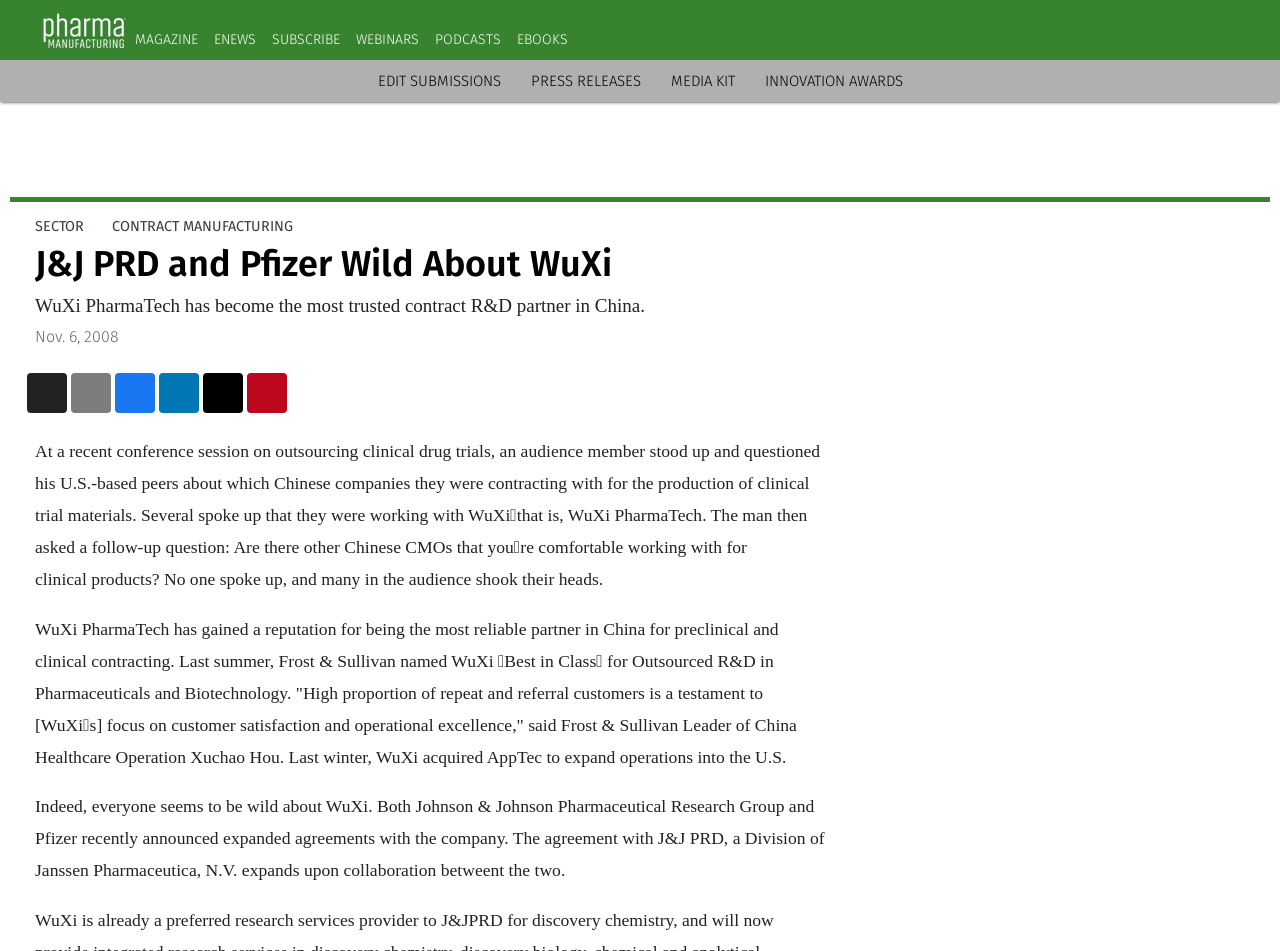Pinpoint the bounding box coordinates of the area that should be clicked to complete the following instruction: "Learn about Compliance". The coordinates must be given as four float numbers between 0 and 1, i.e., [left, top, right, bottom].

[0.012, 0.12, 0.08, 0.14]